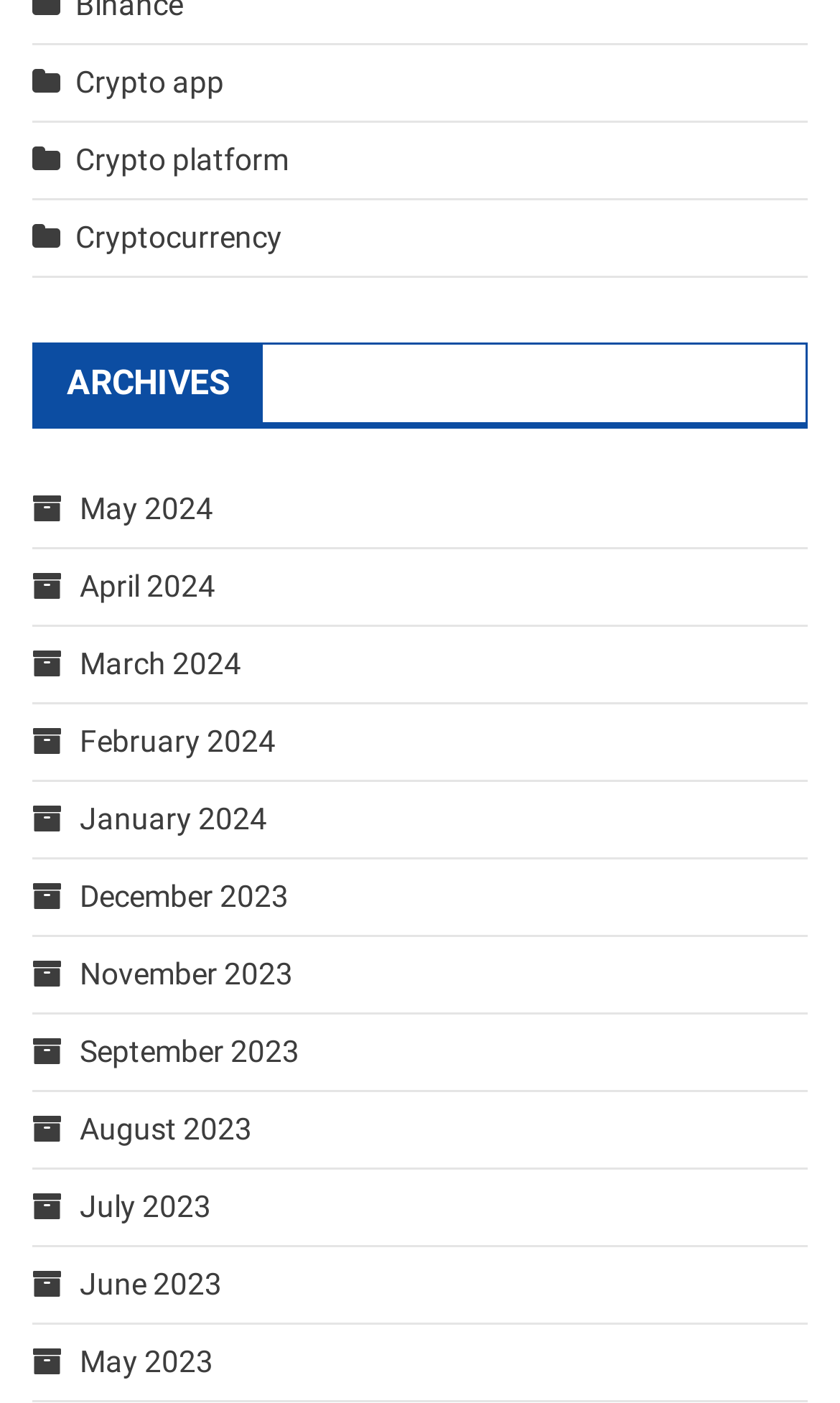Find the bounding box coordinates of the element to click in order to complete this instruction: "Click on Crypto app". The bounding box coordinates must be four float numbers between 0 and 1, denoted as [left, top, right, bottom].

[0.09, 0.046, 0.267, 0.071]